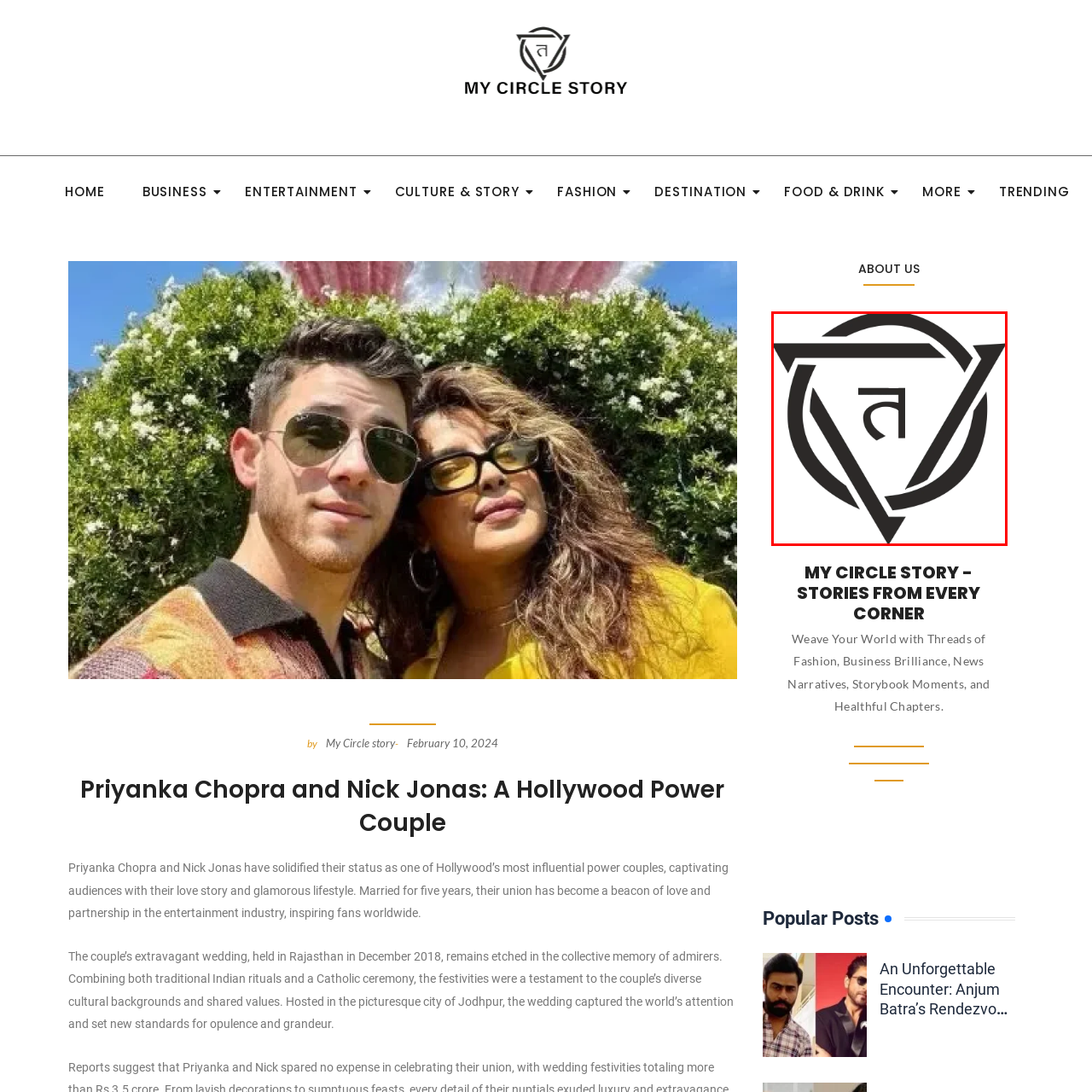Direct your attention to the part of the image marked by the red boundary and give a detailed response to the following question, drawing from the image: Where did Priyanka Chopra and Nick Jonas get married?

According to the caption, Priyanka Chopra and Nick Jonas had an extravagant wedding in Rajasthan, which is mentioned as one of the significant moments in their relationship.